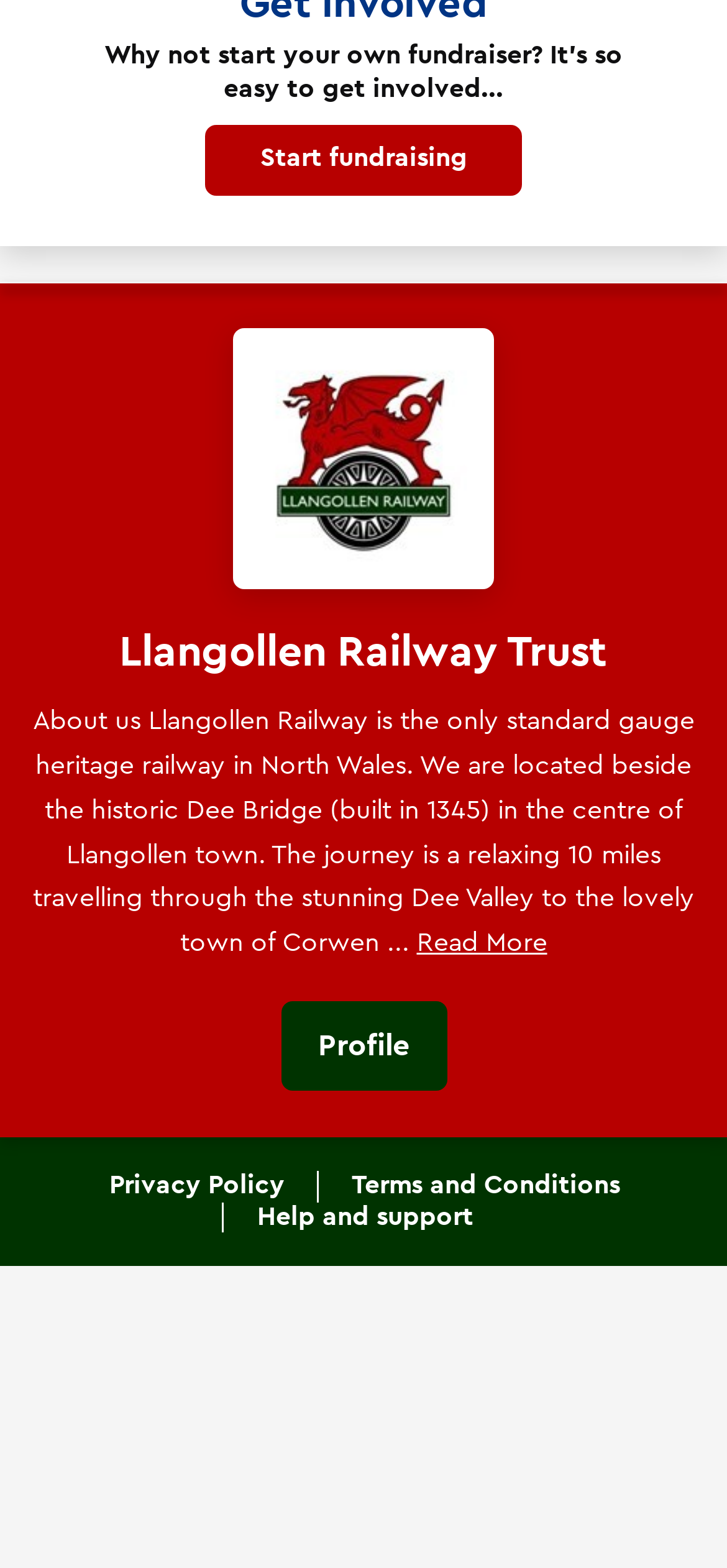Provide the bounding box coordinates of the HTML element described by the text: "Profile". The coordinates should be in the format [left, top, right, bottom] with values between 0 and 1.

[0.386, 0.638, 0.614, 0.695]